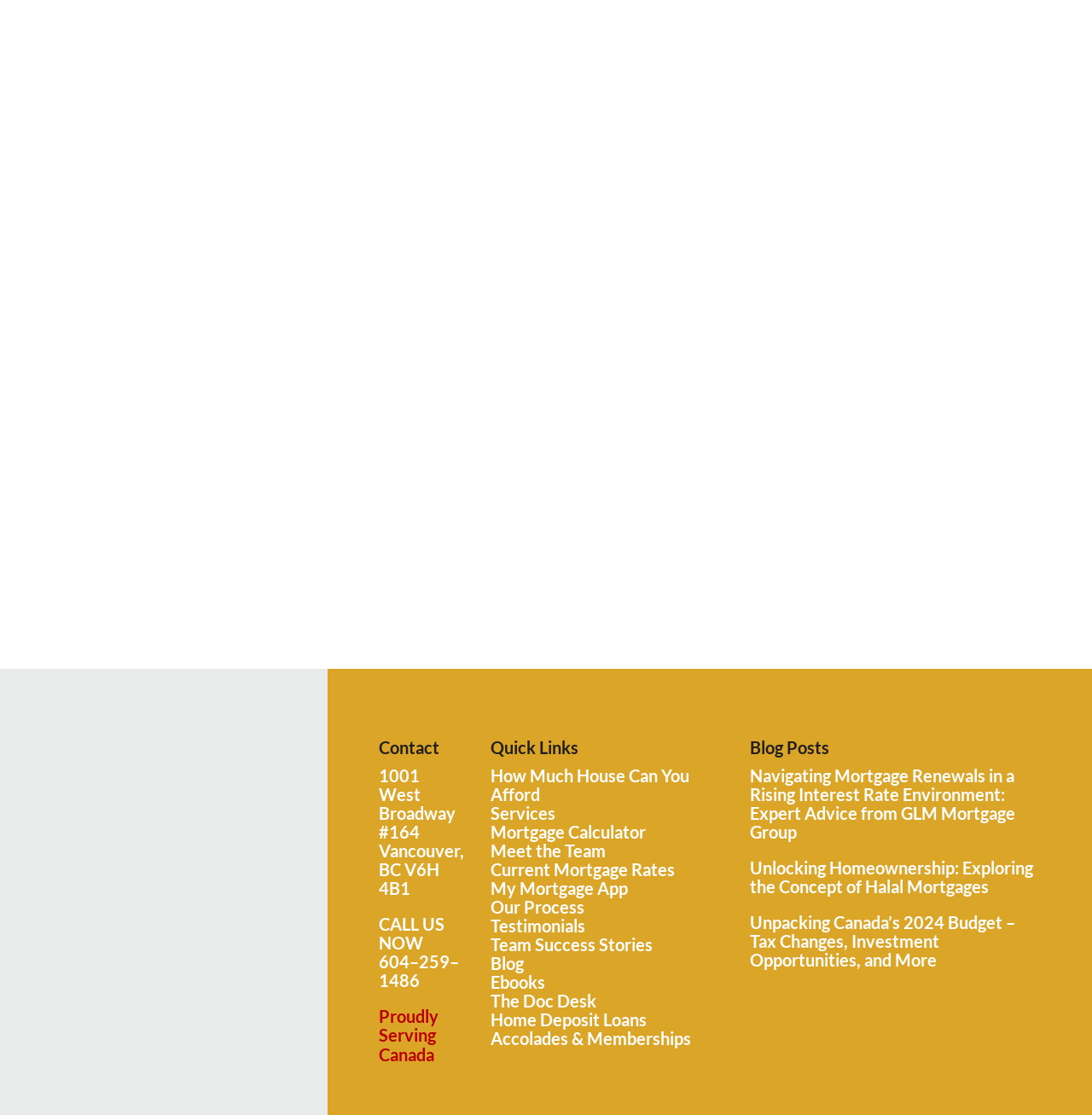How many links are there in the Quick Links section?
Based on the screenshot, give a detailed explanation to answer the question.

The Quick Links section can be found by looking at the heading element with the text 'Quick Links' which is a child of the root element. This heading element is located at the middle of the page and has a bounding box with coordinates [0.449, 0.661, 0.656, 0.687]. Below this heading element, there are 10 link elements with texts such as 'How Much House Can You Afford', 'Services', 'Mortgage Calculator', and so on. Therefore, there are 10 links in the Quick Links section.